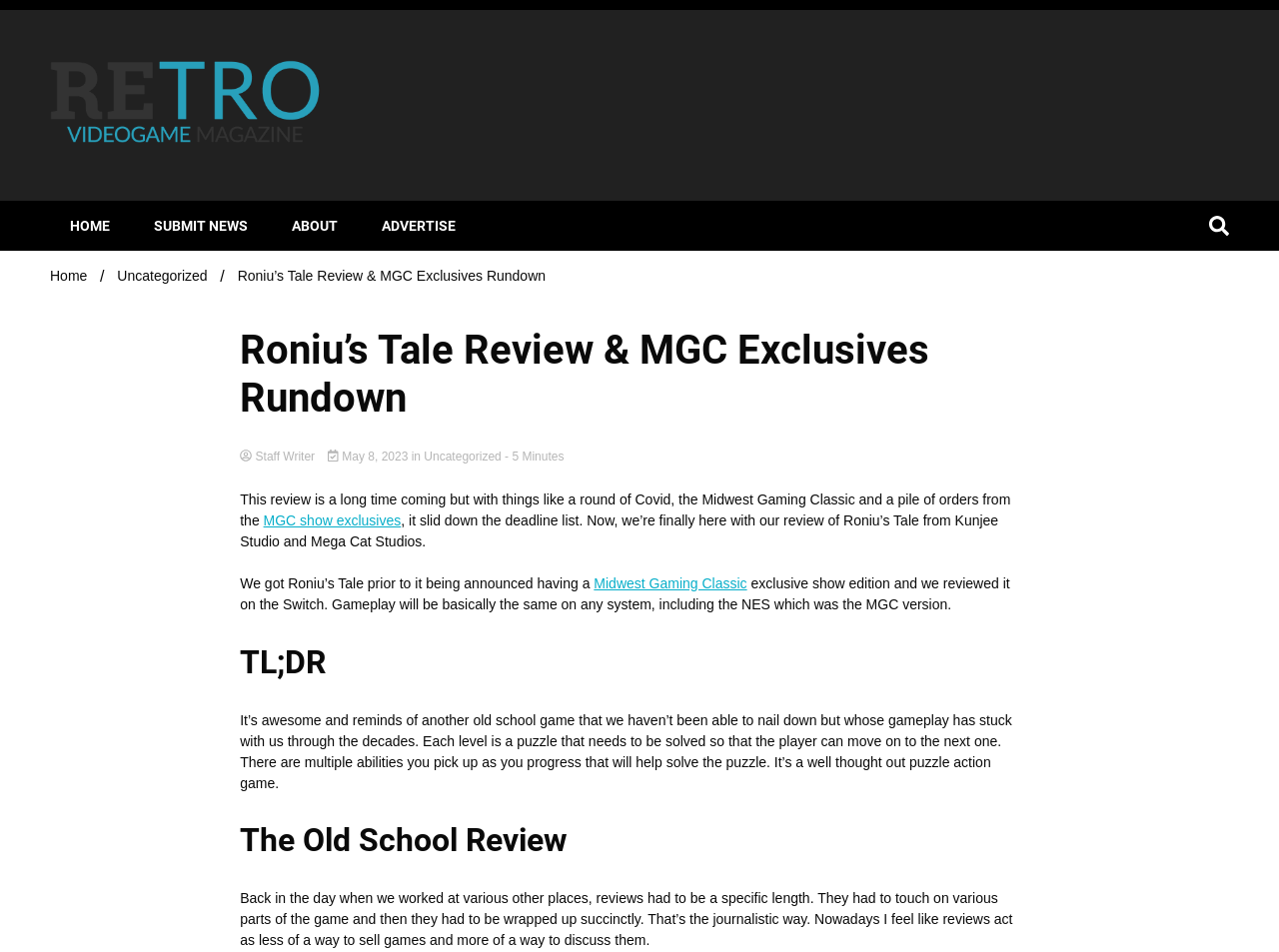Provide a thorough and detailed response to the question by examining the image: 
What is the estimated reading time of the article?

The answer can be found in the generic element with the text 'Estimated Reading Time of Article' which is followed by a static text element with the text '- 5 Minutes'. This suggests that the estimated reading time of the article is 5 minutes.